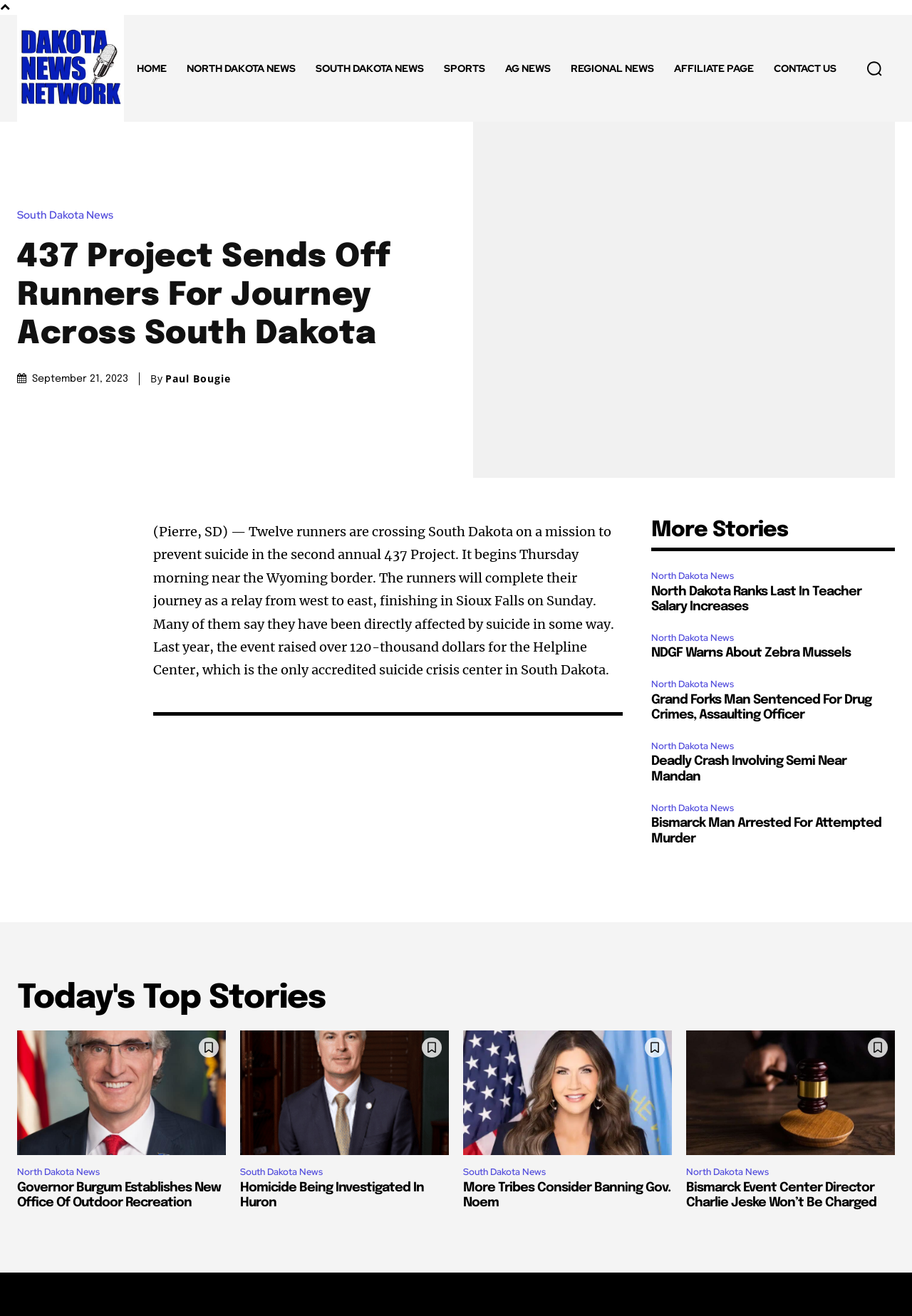Please reply to the following question using a single word or phrase: 
Where will the runners finish their journey?

Sioux Falls